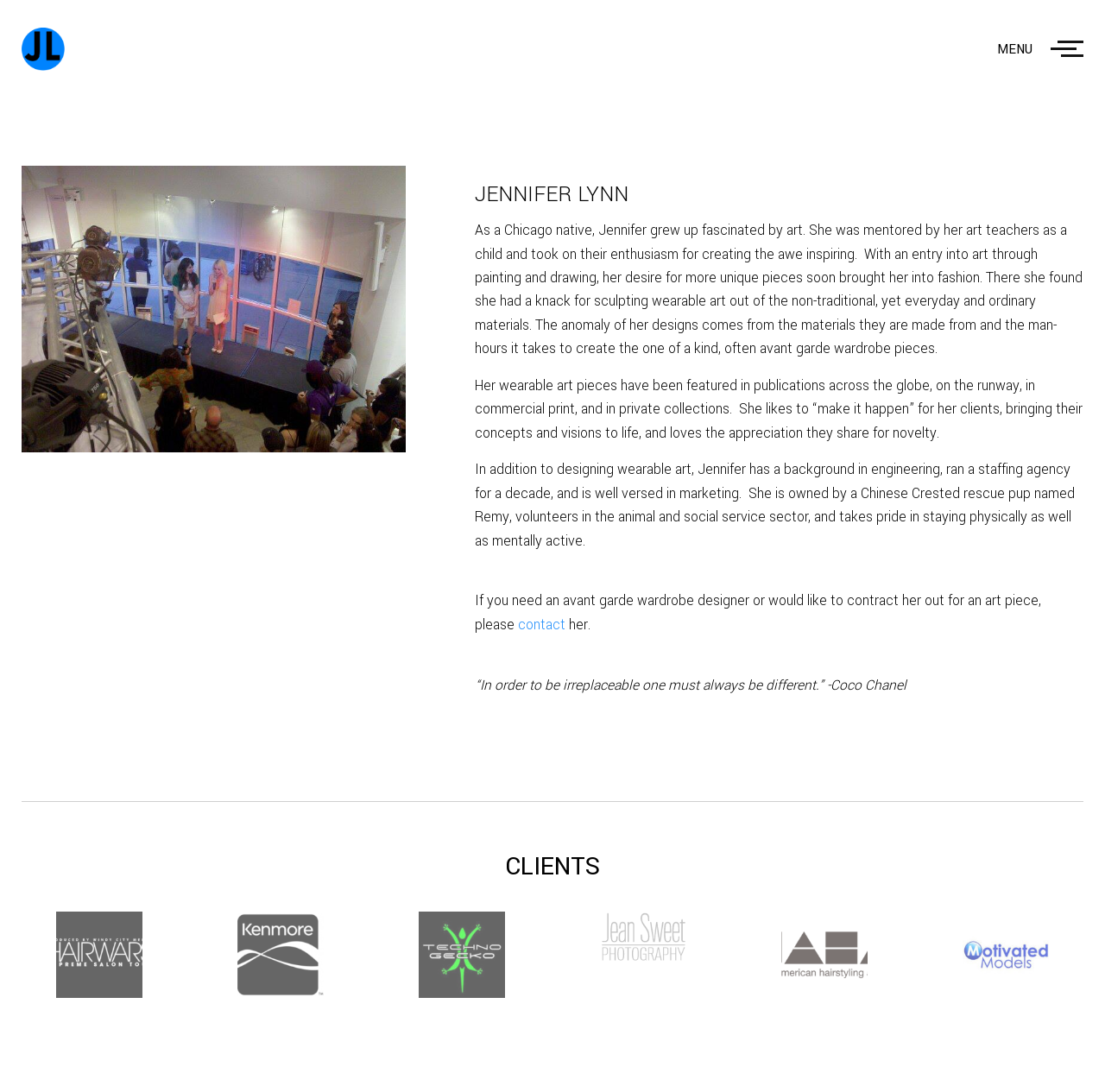What is the name of Jennifer Lynn's rescue pup?
From the image, respond using a single word or phrase.

Remy